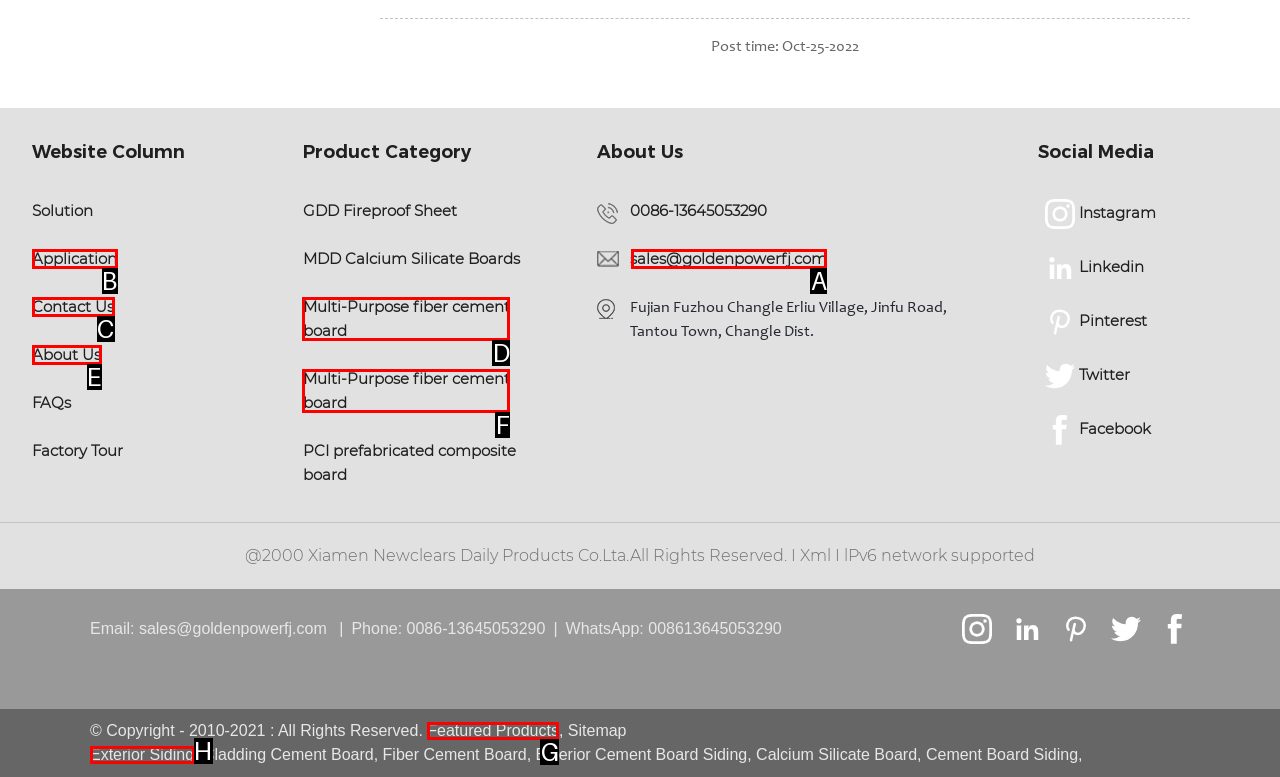Which option should be clicked to complete this task: Contact us through sales@goldenpowerfj.com
Reply with the letter of the correct choice from the given choices.

A